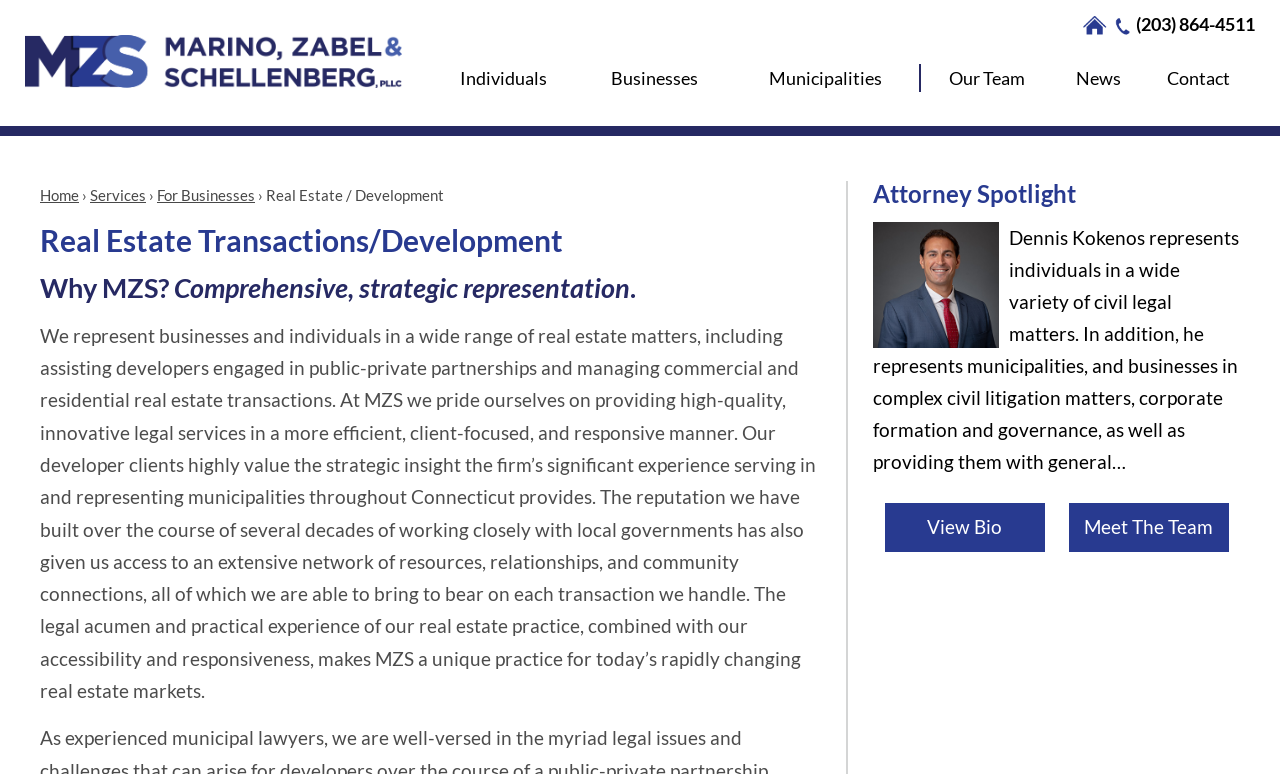Determine the bounding box coordinates of the clickable element to achieve the following action: 'Click the Home link'. Provide the coordinates as four float values between 0 and 1, formatted as [left, top, right, bottom].

[0.846, 0.018, 0.868, 0.05]